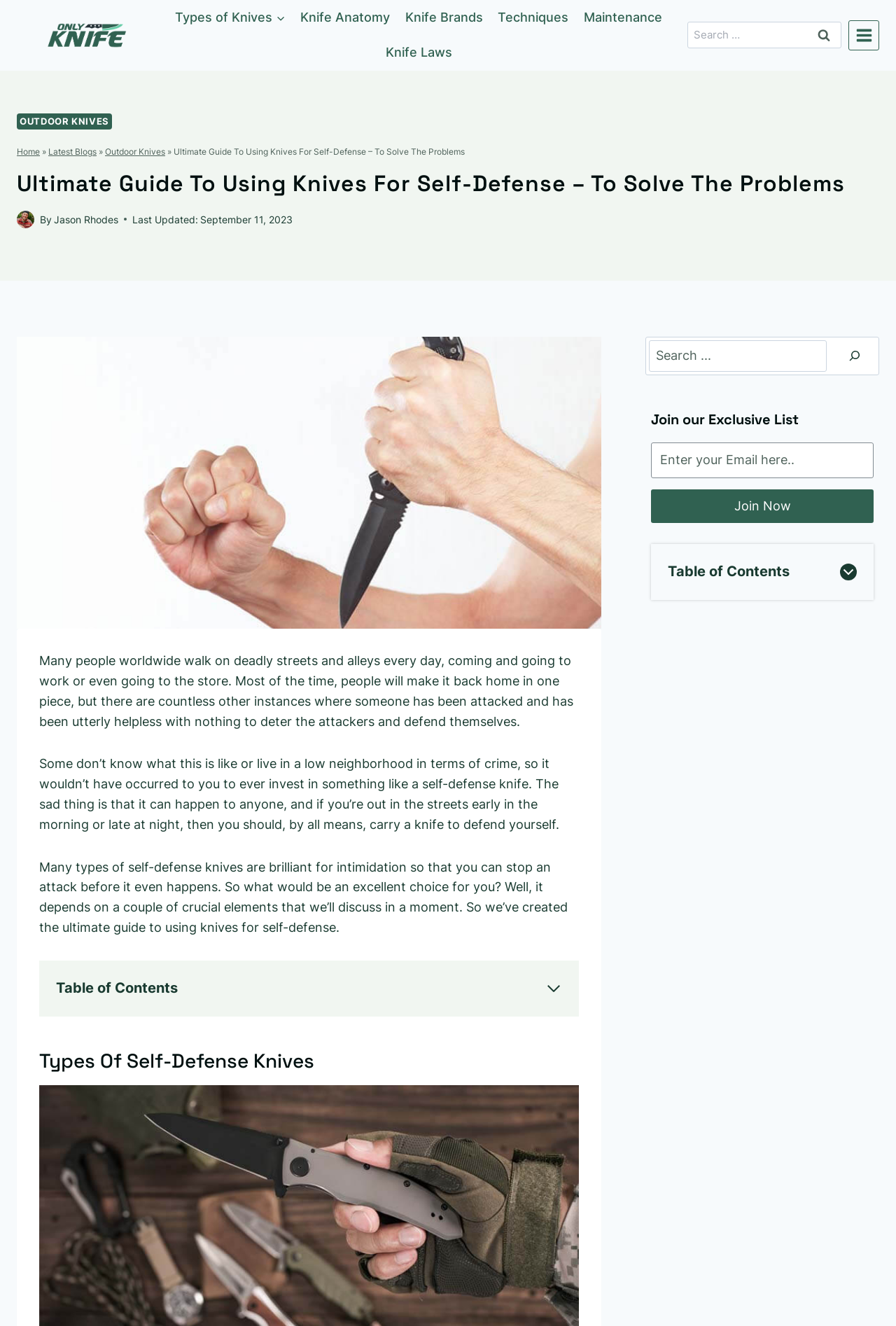Respond with a single word or phrase for the following question: 
What is the purpose of the search bar?

To search the website